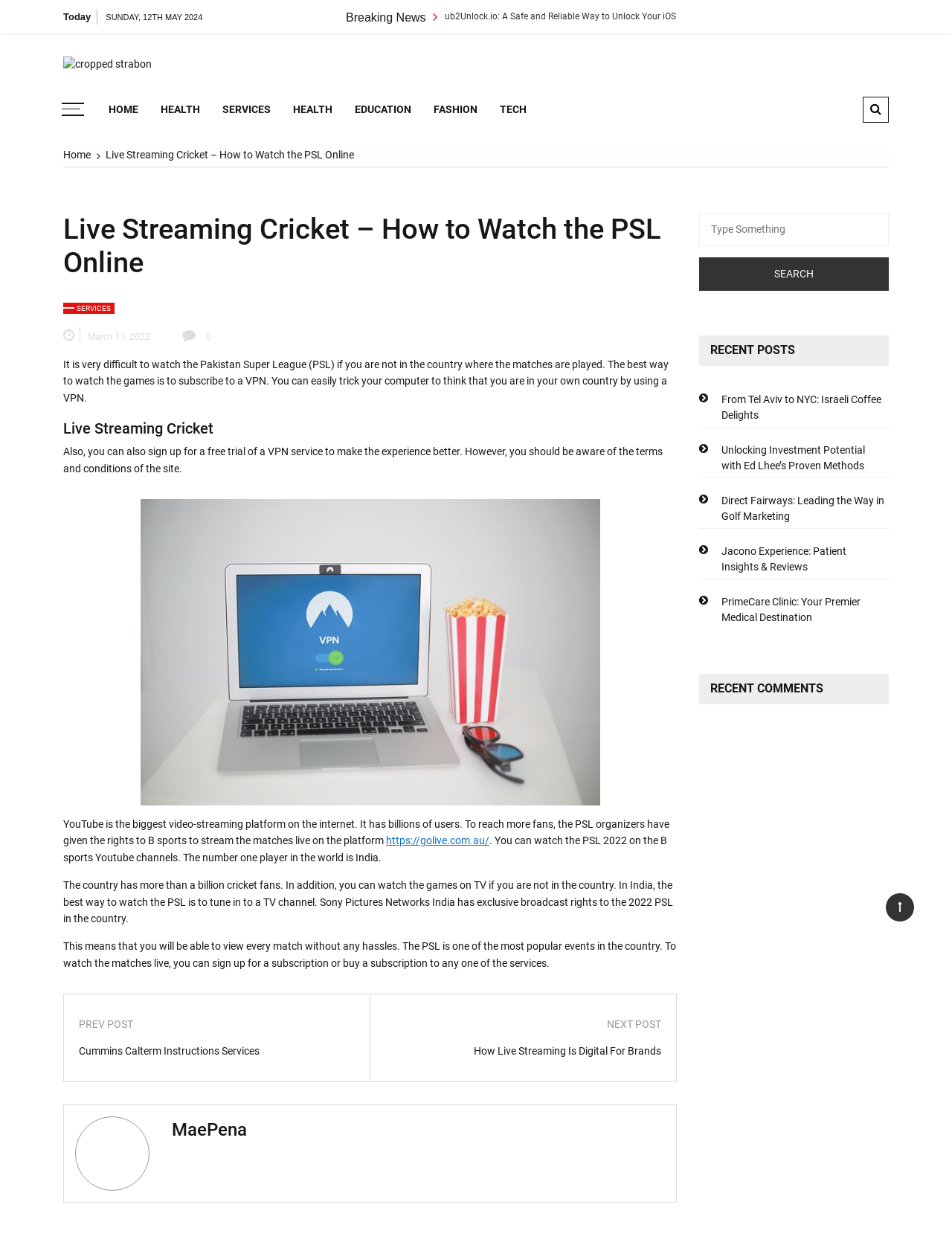Write an elaborate caption that captures the essence of the webpage.

This webpage is about live streaming cricket, specifically how to watch the Pakistan Super League (PSL) online. At the top, there is a navigation bar with links to different sections of the website, including "HOME", "HEALTH", "SERVICES", "EDUCATION", "FASHION", and "TECH". Below the navigation bar, there is a breadcrumbs section showing the current page's location in the website's hierarchy.

The main content of the page is divided into several sections. The first section has a heading "Live Streaming Cricket – How to Watch the PSL Online" and provides information on how to watch the PSL using a VPN. There is also a paragraph discussing the benefits of using a VPN to watch the matches.

The next section has a heading "Live Streaming Cricket" and provides more information on how to watch the PSL online, including signing up for a free trial of a VPN service. There is also an image related to live streaming cricket.

The following section discusses how to watch the PSL on YouTube, specifically on the B sports YouTube channel. There is also information on how to watch the matches on TV in India.

The page also has a section with links to recent posts, including "Cummins Calterm Instructions Services" and "How Live Streaming Is Digital For Brands". There is also a search bar at the top right corner of the page, allowing users to search for specific content.

At the bottom of the page, there are sections for "RECENT POSTS" and "RECENT COMMENTS", with links to other articles on the website. There is also a button with a magnifying glass icon at the bottom right corner of the page.